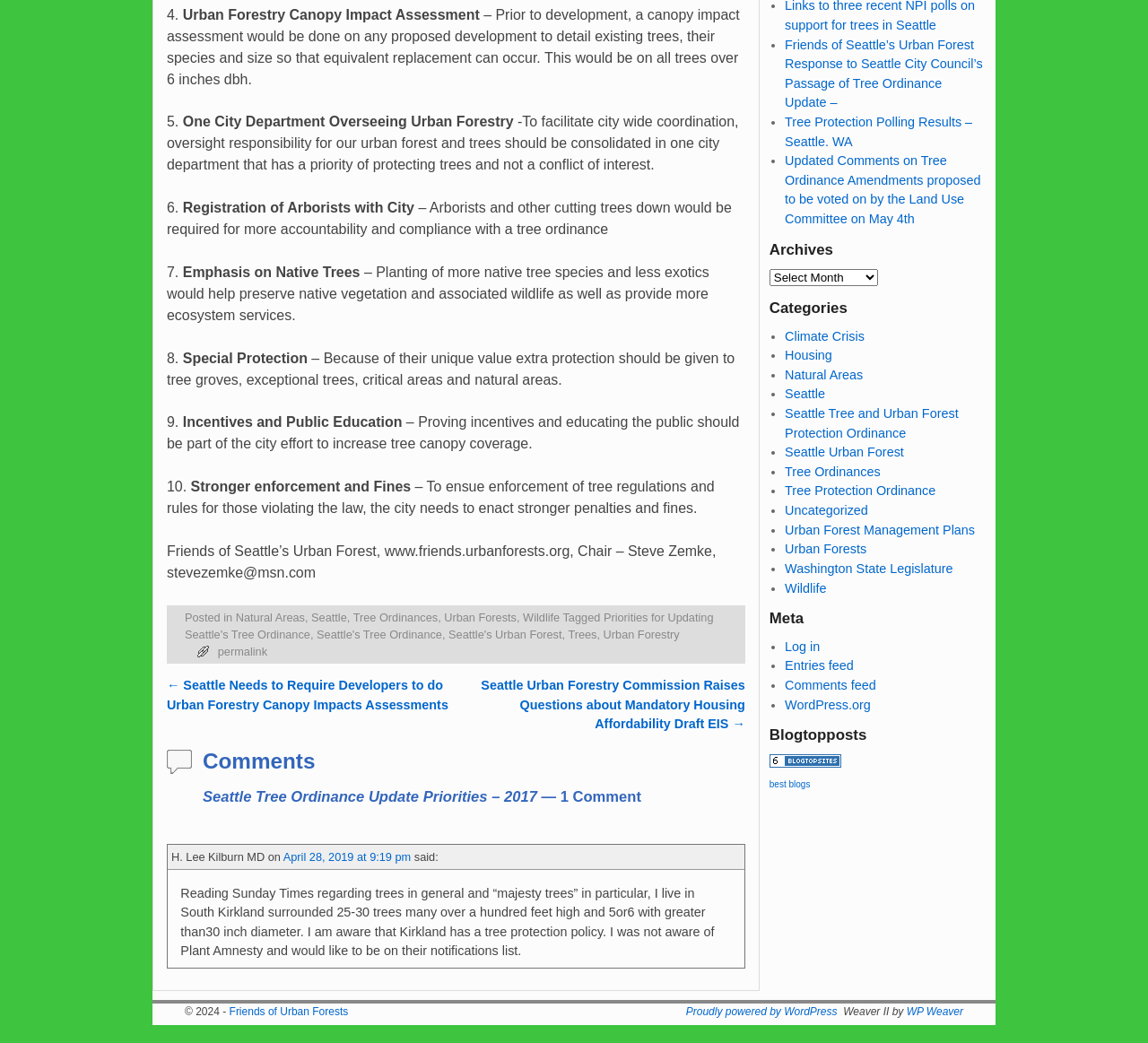Provide a one-word or brief phrase answer to the question:
What are the categories mentioned on the right side of the page?

Climate Crisis, Housing, Natural Areas, etc.